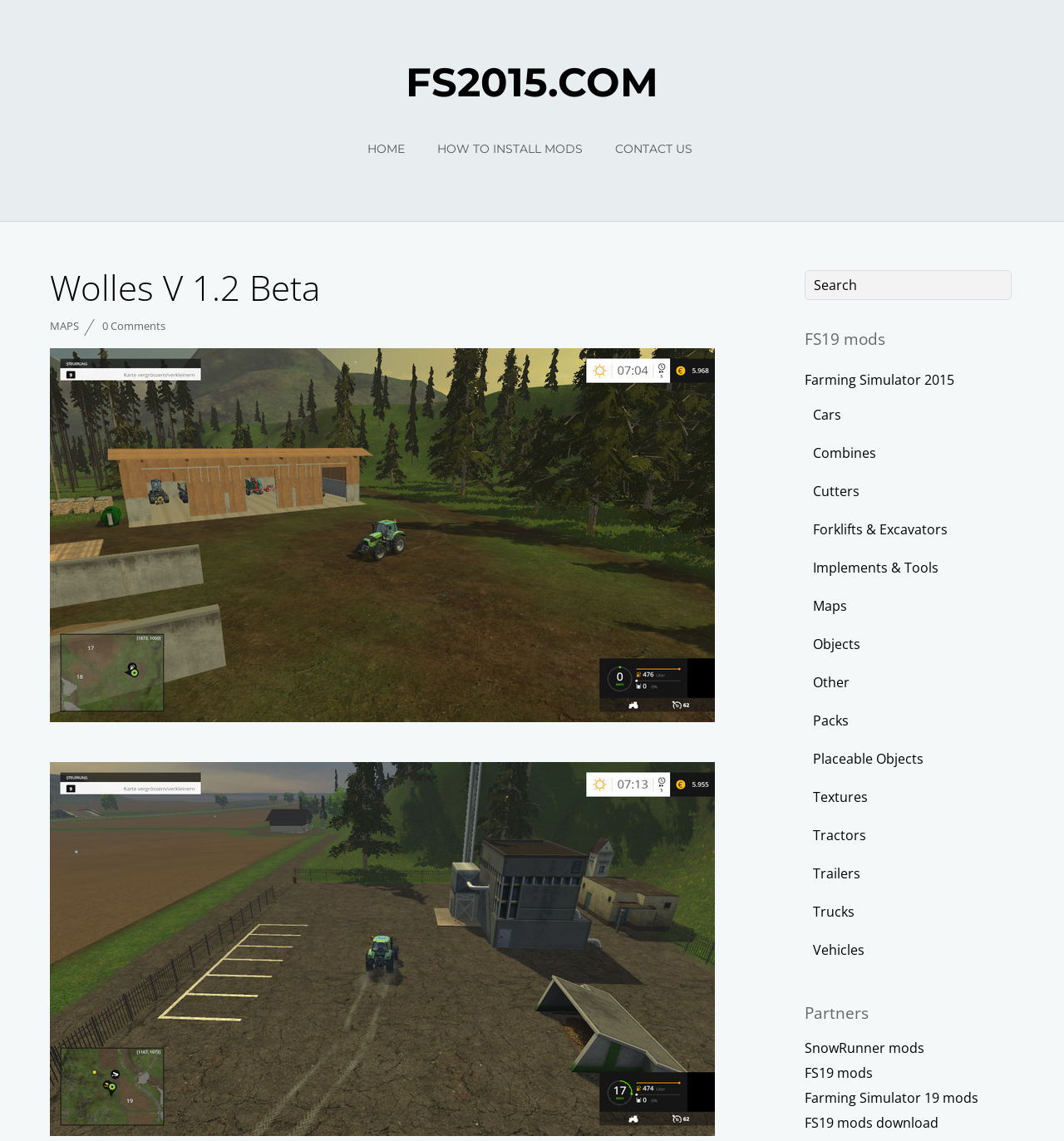Please identify the bounding box coordinates of the element's region that I should click in order to complete the following instruction: "Browse 'Farming Simulator 2015' mods". The bounding box coordinates consist of four float numbers between 0 and 1, i.e., [left, top, right, bottom].

[0.756, 0.325, 0.897, 0.341]